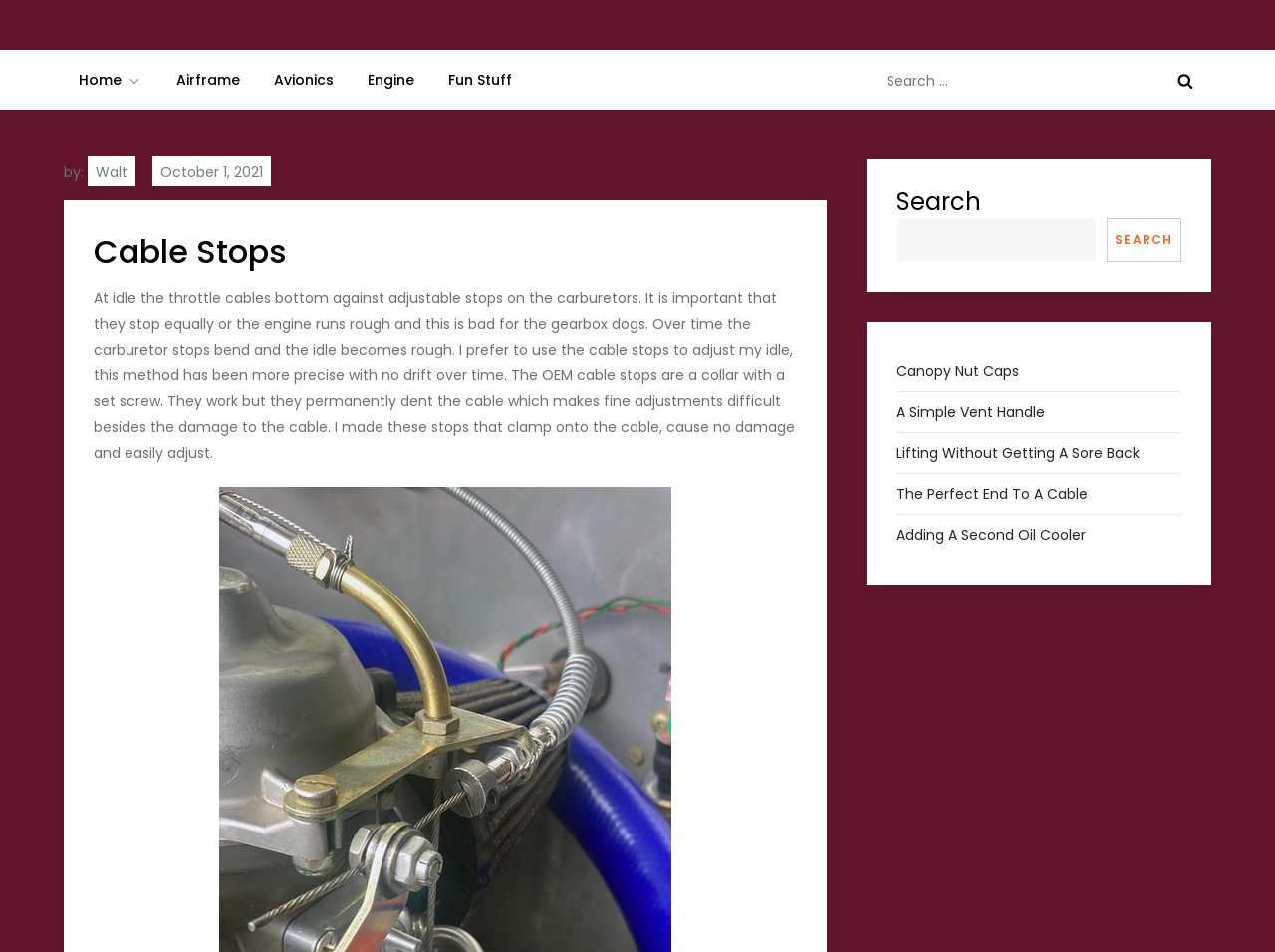Please find the bounding box coordinates of the clickable region needed to complete the following instruction: "Click on the 'Home' link". The bounding box coordinates must consist of four float numbers between 0 and 1, i.e., [left, top, right, bottom].

[0.05, 0.052, 0.123, 0.115]